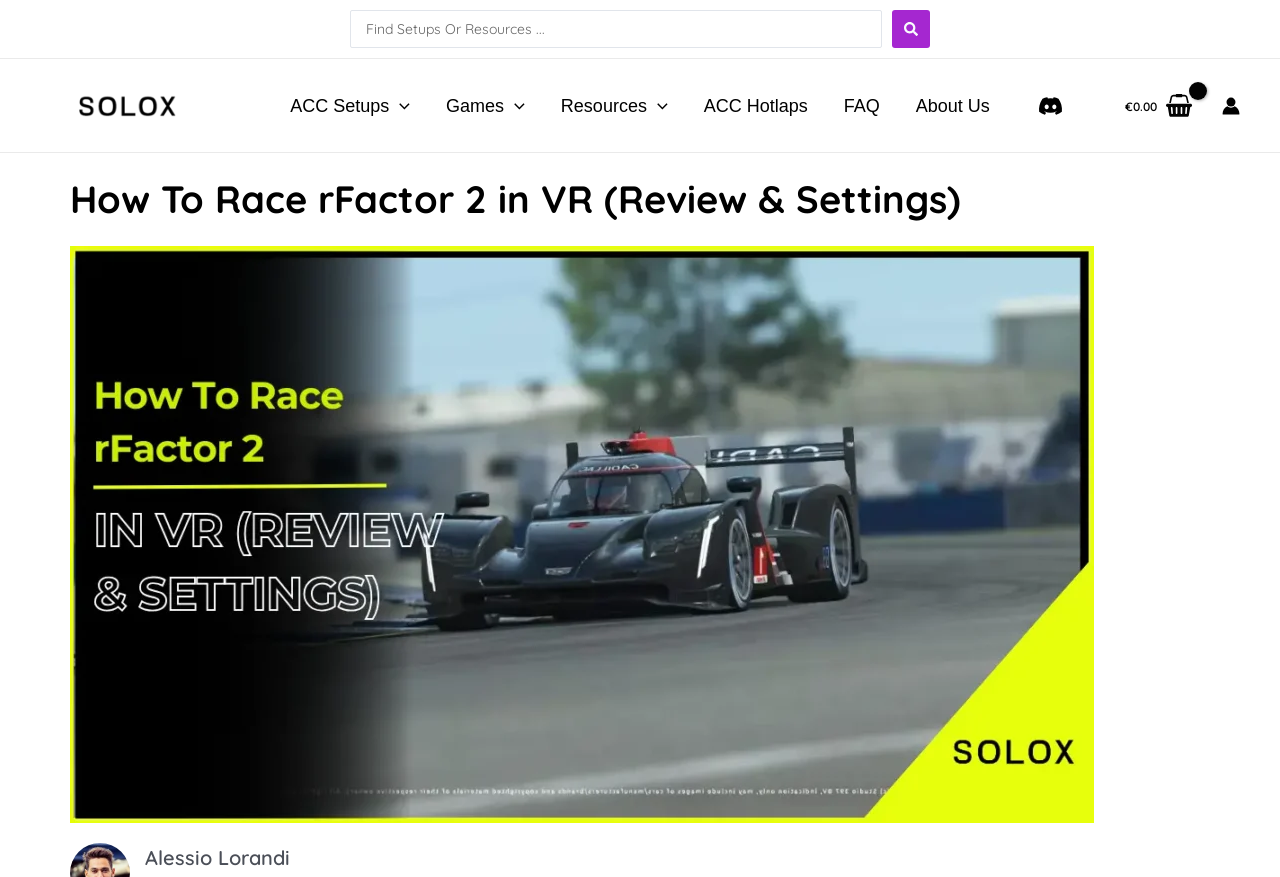Please locate the clickable area by providing the bounding box coordinates to follow this instruction: "Search for something".

[0.273, 0.011, 0.727, 0.055]